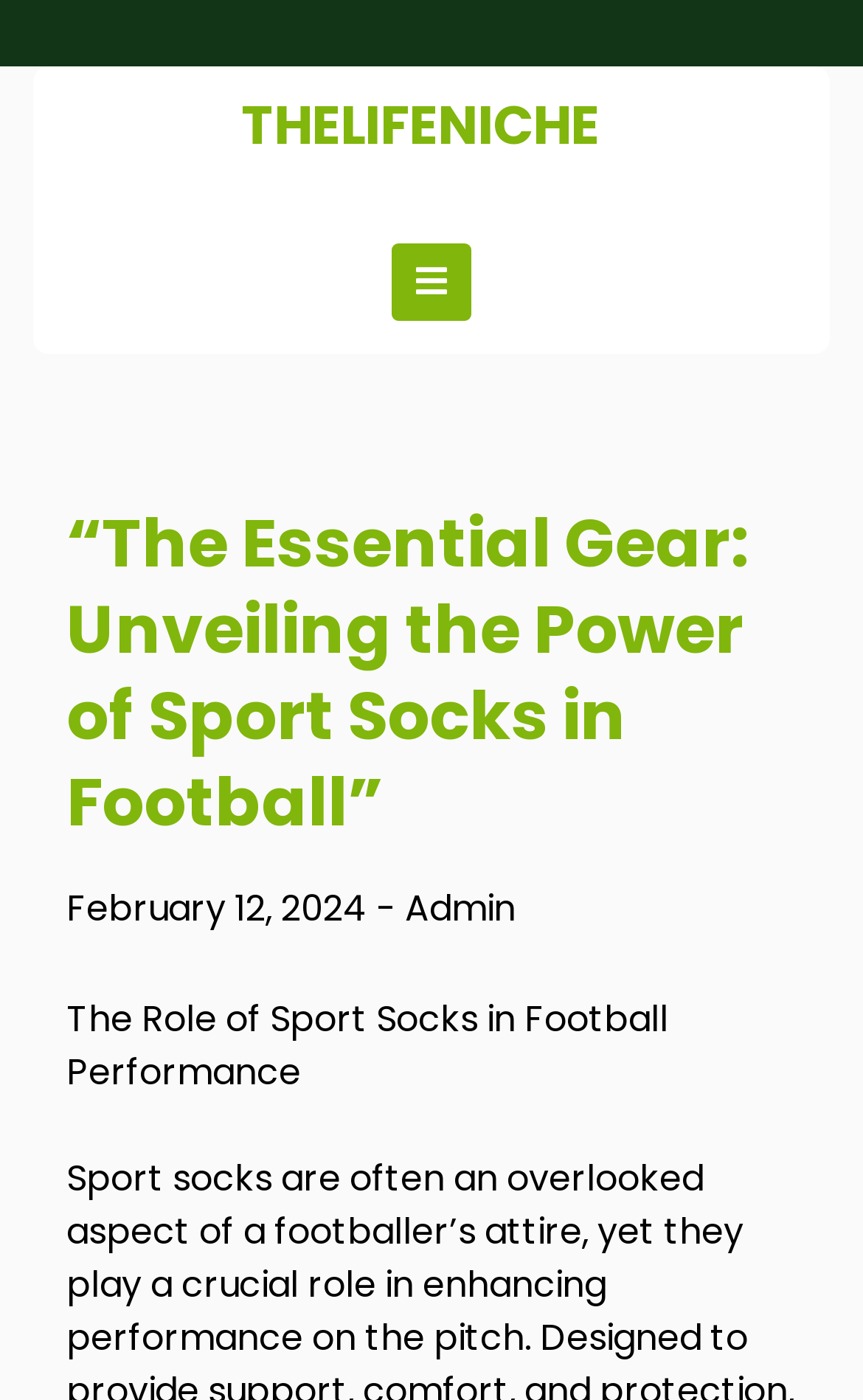Who is the author of the article?
Refer to the image and respond with a one-word or short-phrase answer.

Admin